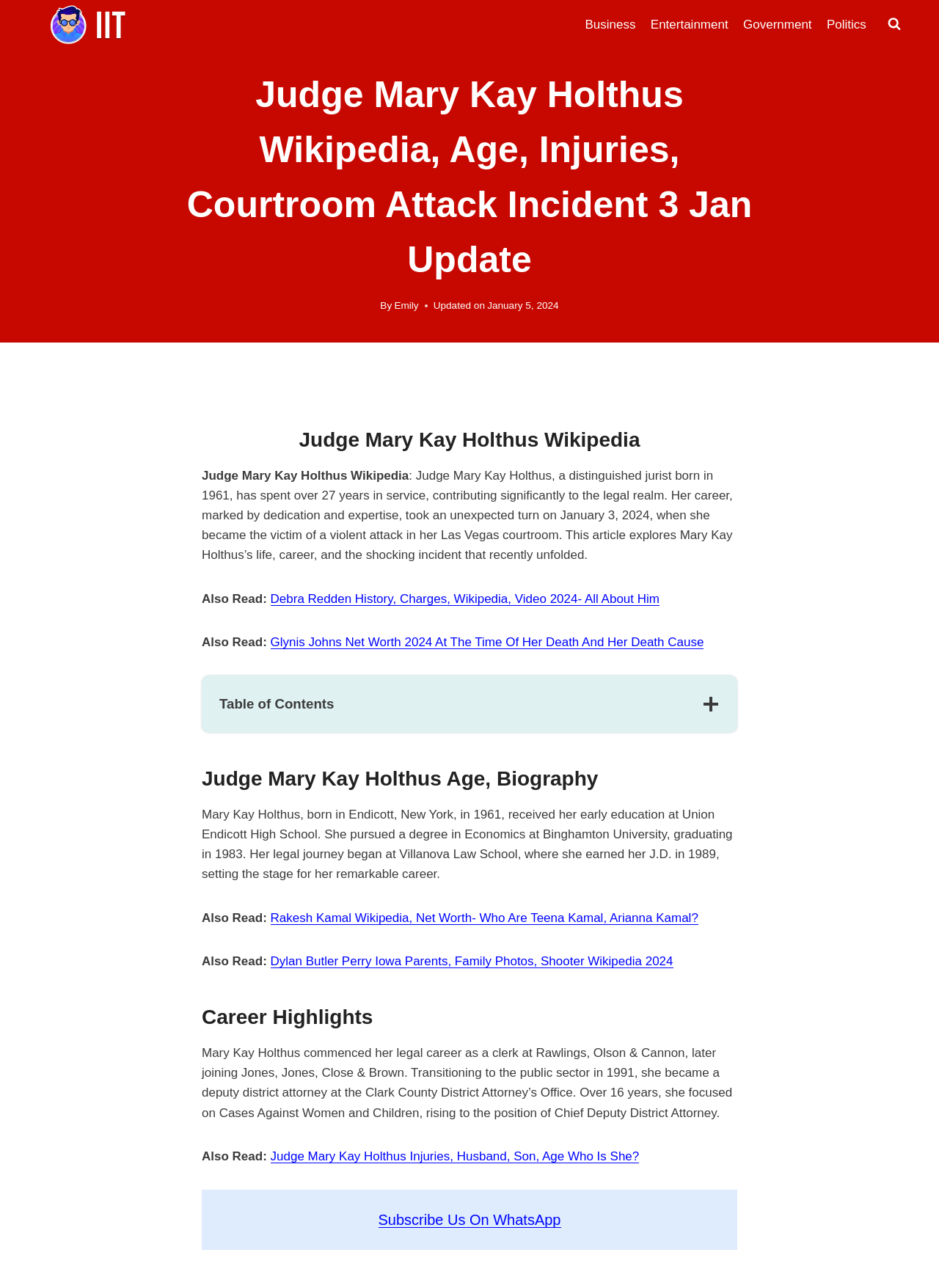Pinpoint the bounding box coordinates of the area that should be clicked to complete the following instruction: "Read about 'Judge Mary Kay Holthus Wikipedia'". The coordinates must be given as four float numbers between 0 and 1, i.e., [left, top, right, bottom].

[0.234, 0.557, 0.44, 0.568]